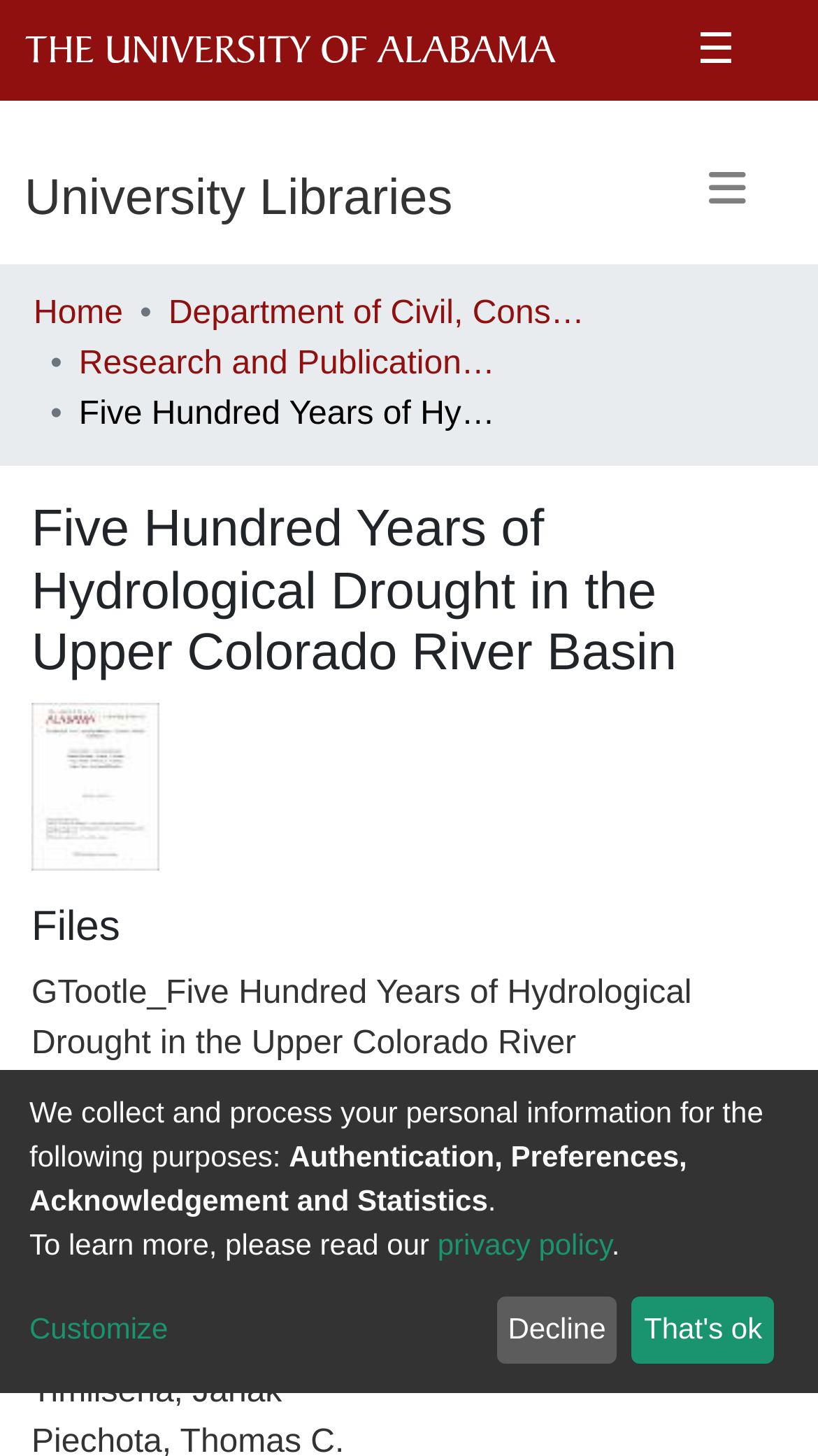What is the date mentioned on the webpage?
Please provide a single word or phrase answer based on the image.

2007-06